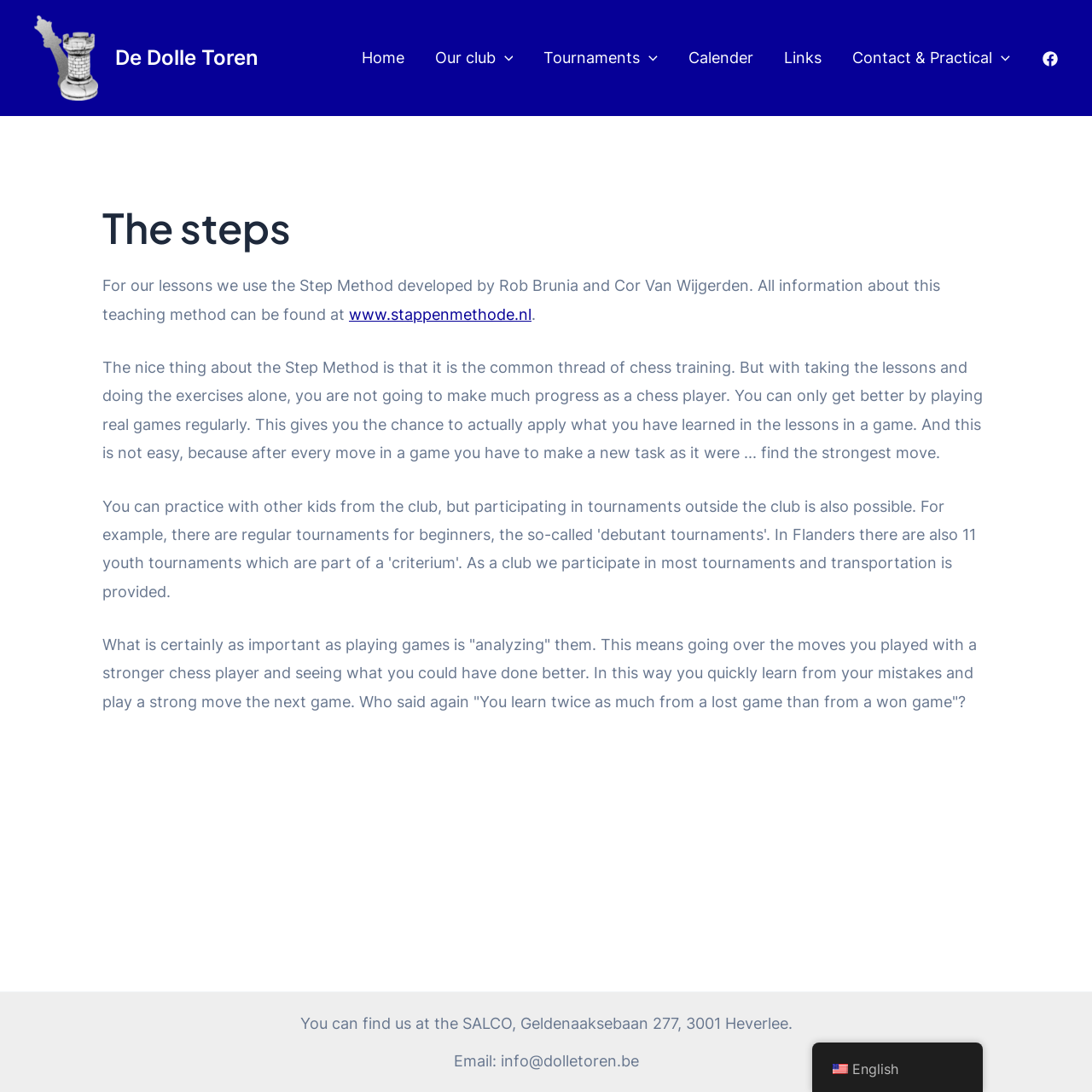Using the provided element description, identify the bounding box coordinates as (top-left x, top-left y, bottom-right x, bottom-right y). Ensure all values are between 0 and 1. Description: parent_node: Our club aria-label="Menu Toggle"

[0.454, 0.042, 0.47, 0.065]